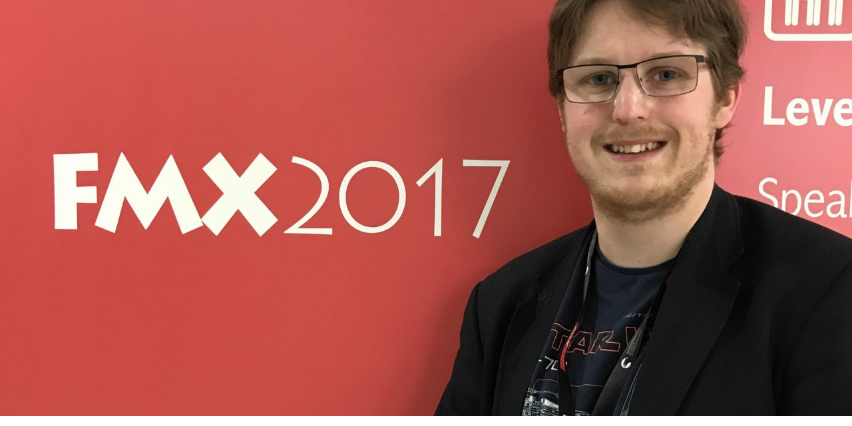Refer to the image and provide a thorough answer to this question:
What is the theme of the graphic tee?

The individual is wearing a graphic tee featuring a popular science fiction theme, which indicates their interest in the genre and possibly their profession or hobby related to animation, effects, games, or immersive technologies.